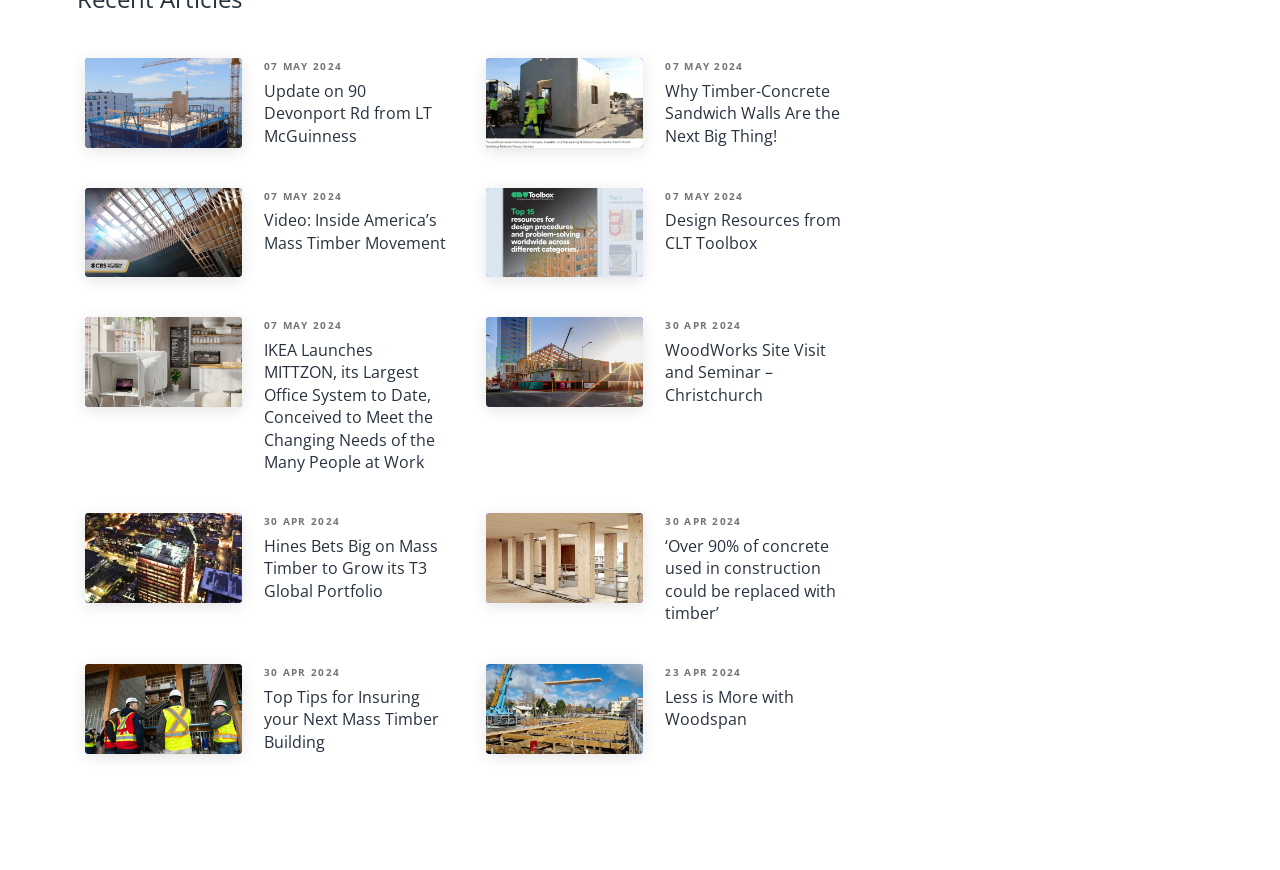What is the common theme among the articles on this webpage?
Please describe in detail the information shown in the image to answer the question.

I inferred the common theme by looking at the headings and image descriptions of the articles, and noticing that they all relate to construction, architecture, and building materials.